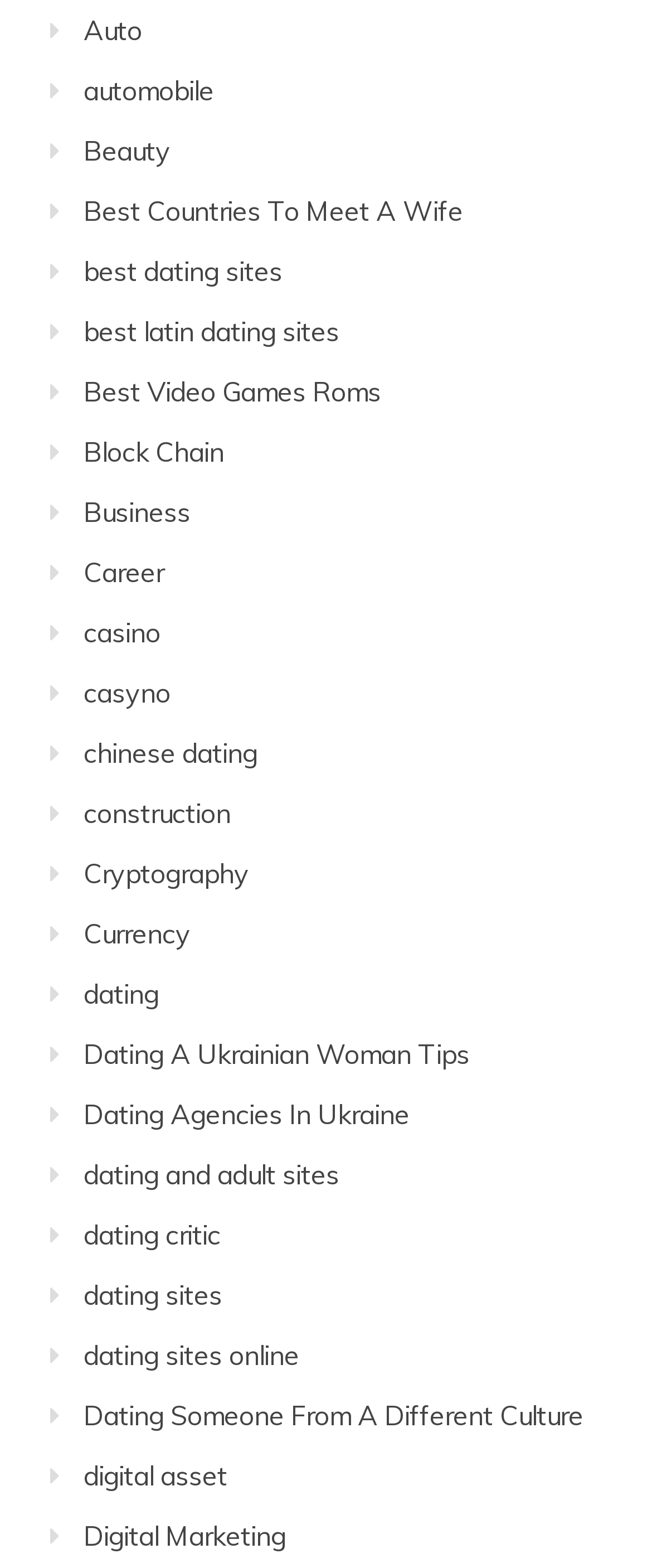Specify the bounding box coordinates of the element's area that should be clicked to execute the given instruction: "learn about 'Cryptography'". The coordinates should be four float numbers between 0 and 1, i.e., [left, top, right, bottom].

[0.128, 0.546, 0.382, 0.567]